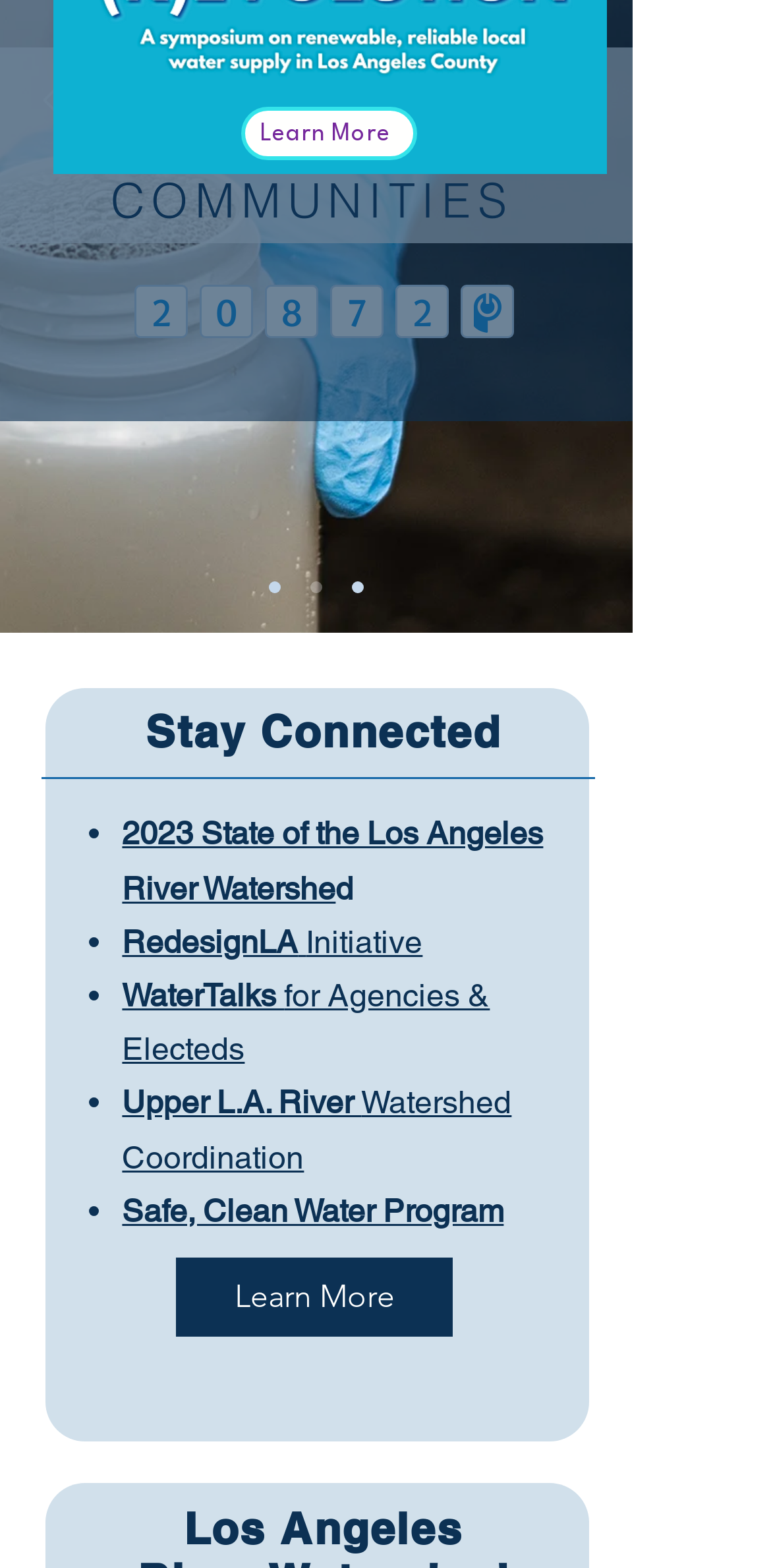Mark the bounding box of the element that matches the following description: "Safe, Clean Water Program".

[0.158, 0.76, 0.653, 0.784]